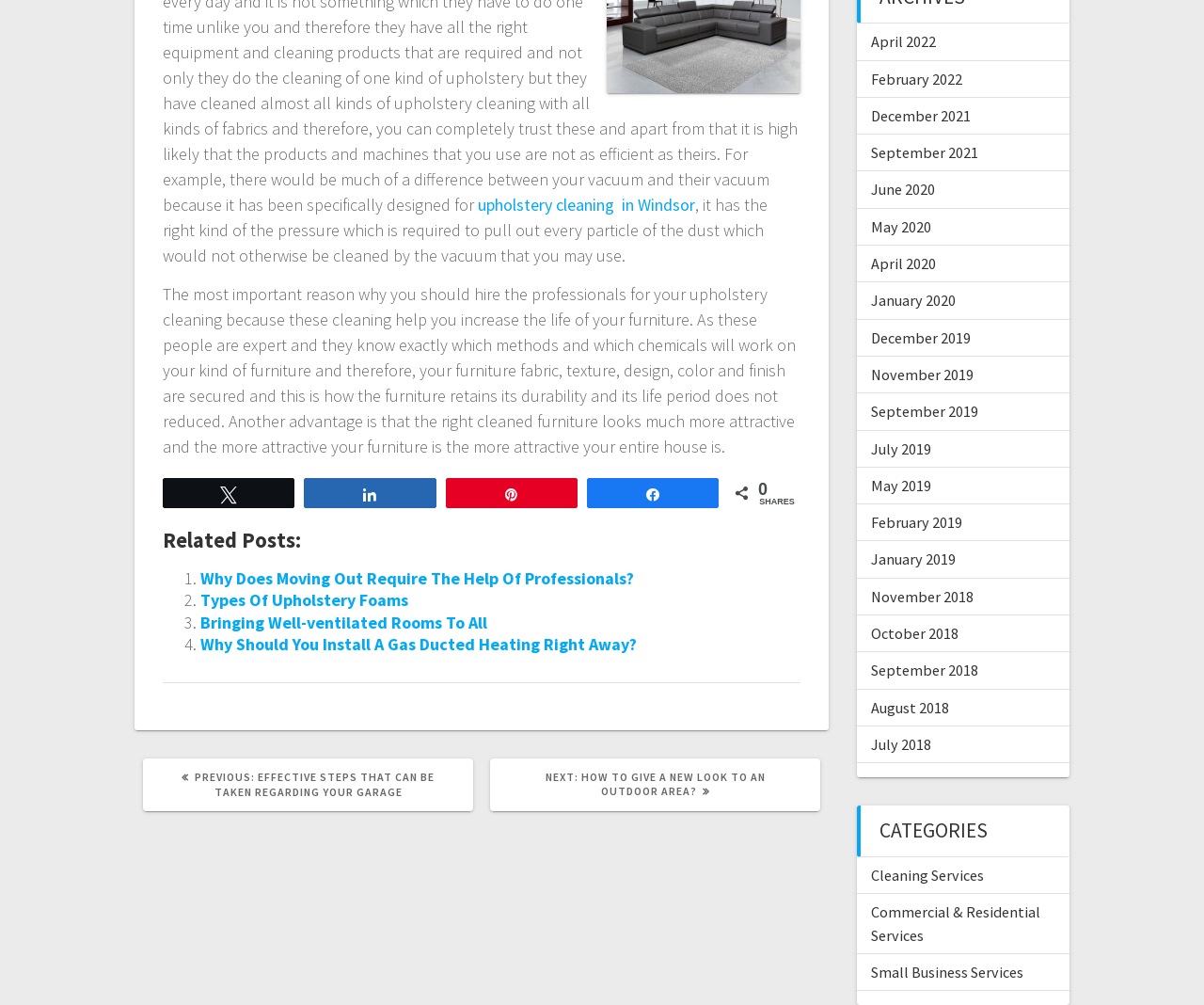Please provide the bounding box coordinates for the element that needs to be clicked to perform the following instruction: "View posts from April 2022". The coordinates should be given as four float numbers between 0 and 1, i.e., [left, top, right, bottom].

[0.723, 0.032, 0.777, 0.051]